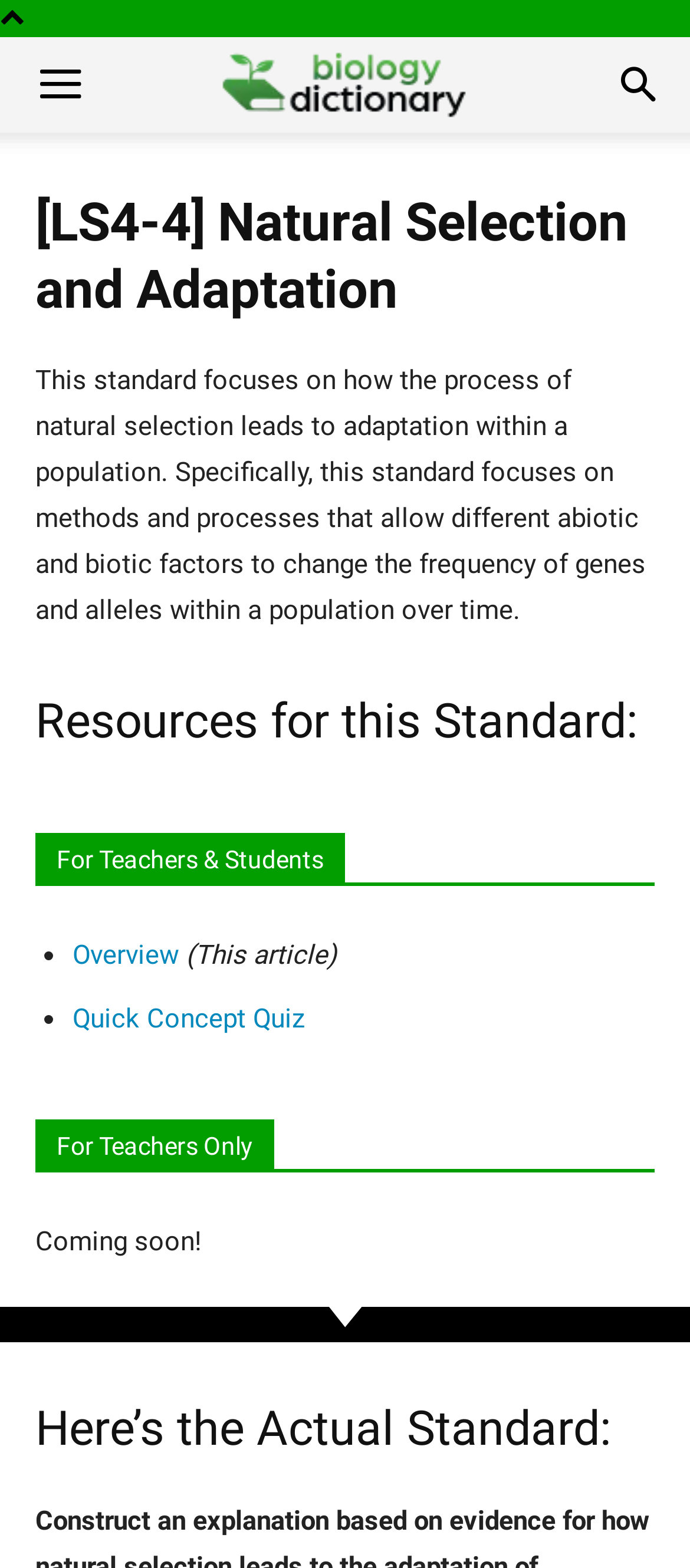Generate a thorough description of the webpage.

The webpage is about the biology standard [LS4-4] Natural Selection and Adaptation. At the top right corner, there is a search link and a menu button. Below the menu button, there is an image of the Biology Dictionary logo. 

The main content of the webpage starts with a heading that repeats the title of the standard. Below the heading, there is a paragraph of text that explains the focus of the standard, which is on how natural selection leads to adaptation within a population.

Underneath the explanatory text, there is a heading that says "Resources for this Standard:". This is followed by two subheadings: "For Teachers & Students" and "For Teachers Only". 

Under the "For Teachers & Students" subheading, there is a list of two items. The first item is a link to an overview, and the second item is a link to a quick concept quiz. 

Below the list, there is a heading that says "Here’s the Actual Standard:". However, instead of the actual standard, there is a message that says "Coming soon!".